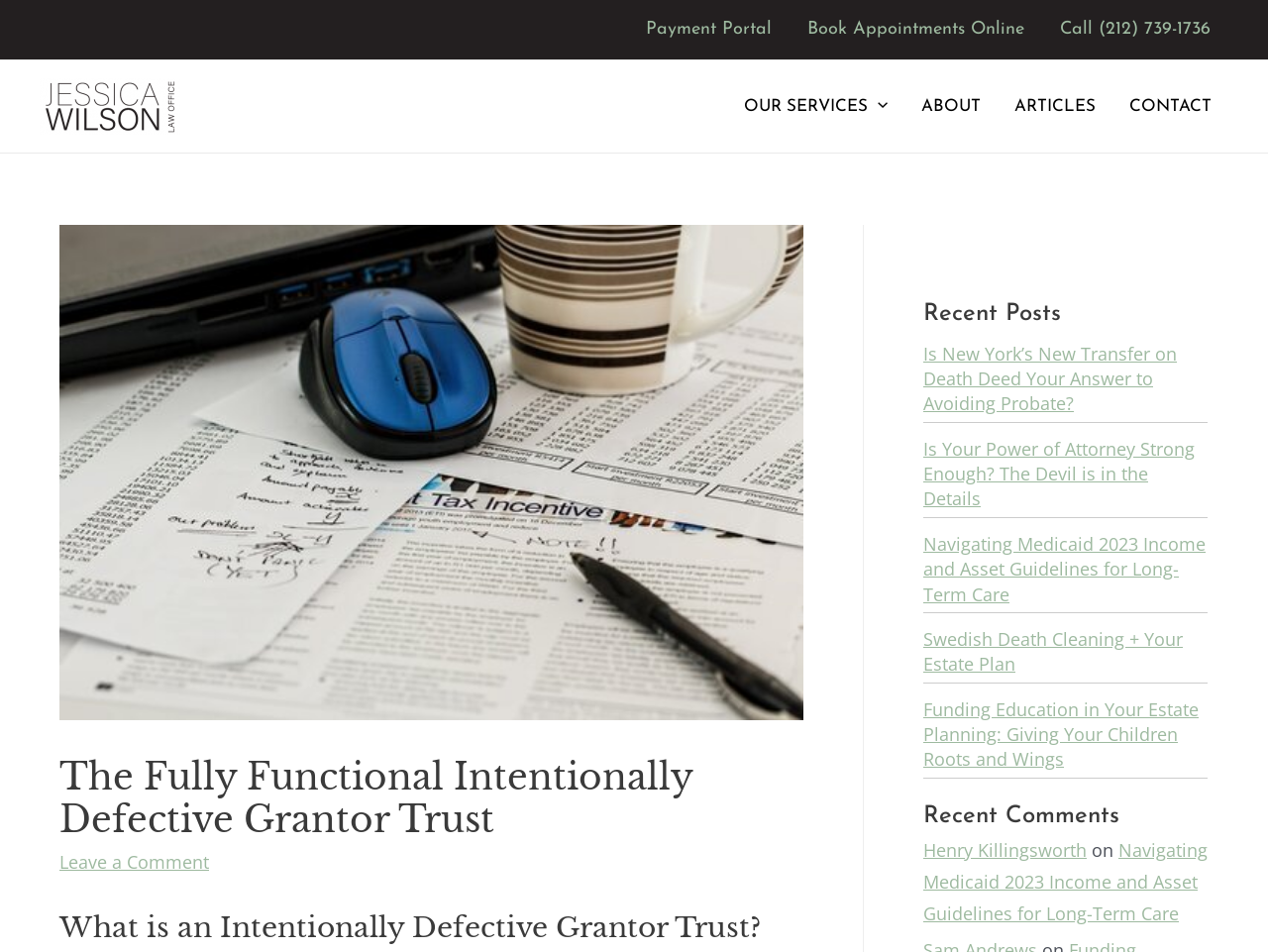Given the description of a UI element: "Call (212) 739-1736", identify the bounding box coordinates of the matching element in the webpage screenshot.

[0.822, 0.005, 0.969, 0.057]